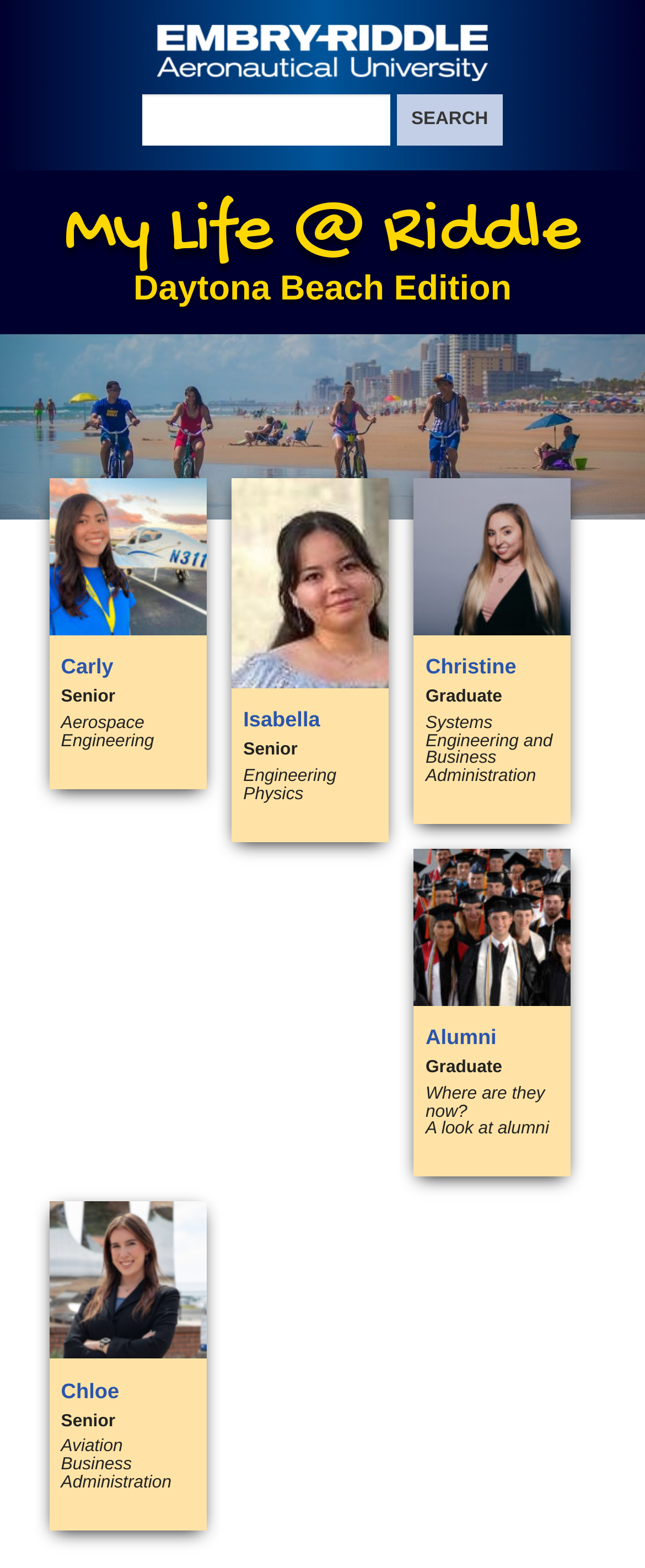Find the bounding box coordinates of the element I should click to carry out the following instruction: "Search for something".

[0.615, 0.061, 0.779, 0.093]